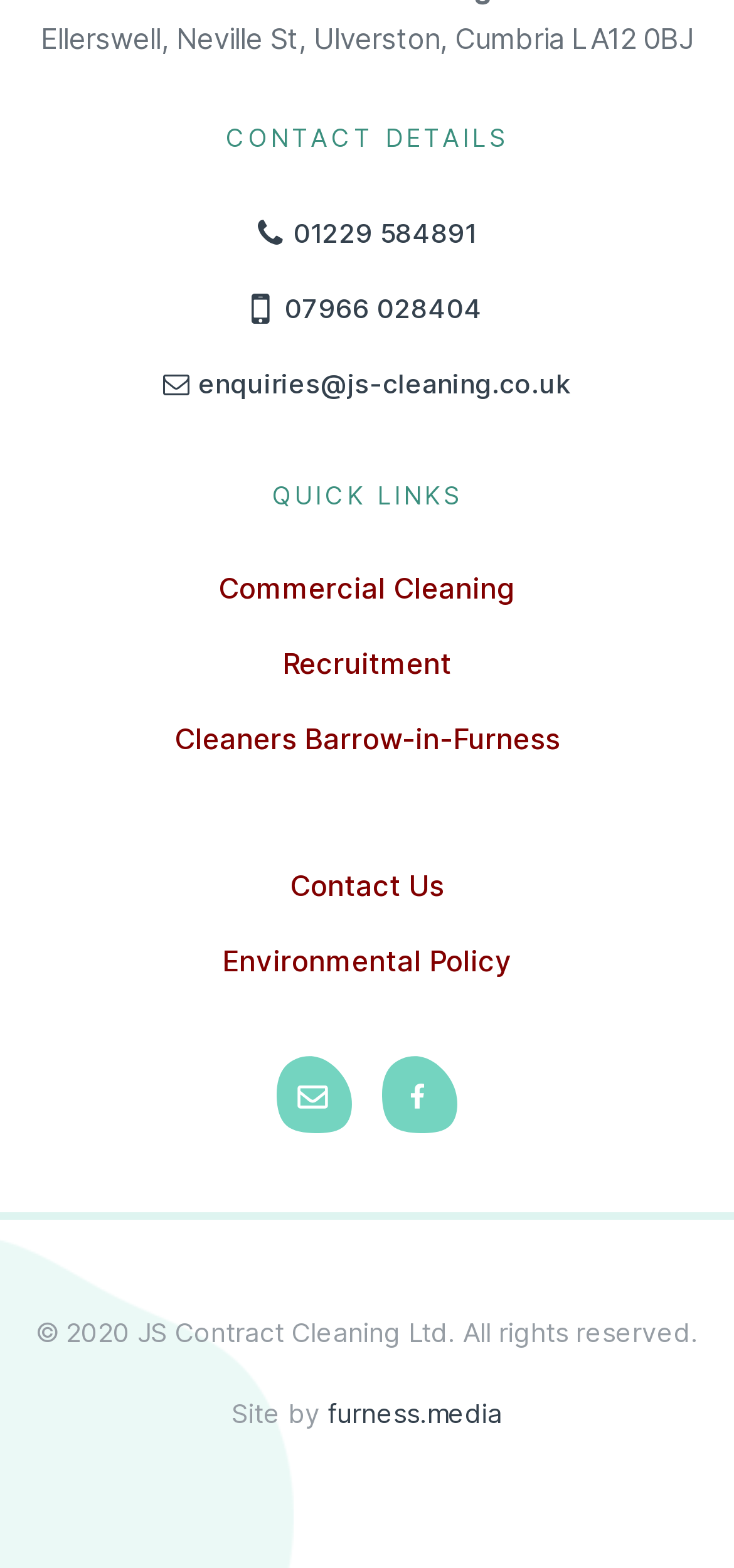For the following element description, predict the bounding box coordinates in the format (top-left x, top-left y, bottom-right x, bottom-right y). All values should be floating point numbers between 0 and 1. Description: Environmental Policy

[0.046, 0.59, 0.954, 0.638]